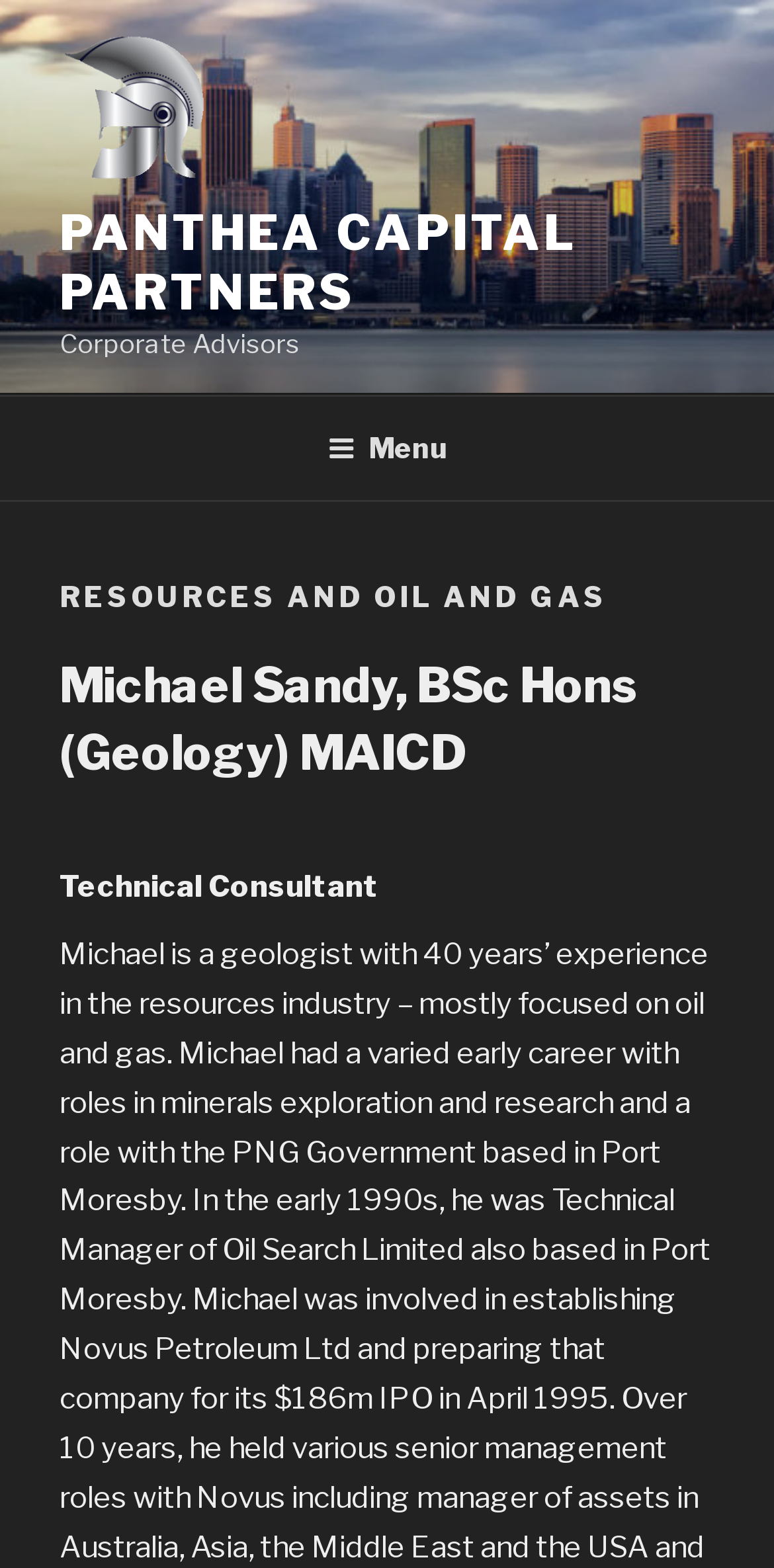Respond to the following question using a concise word or phrase: 
Is the menu expanded?

No